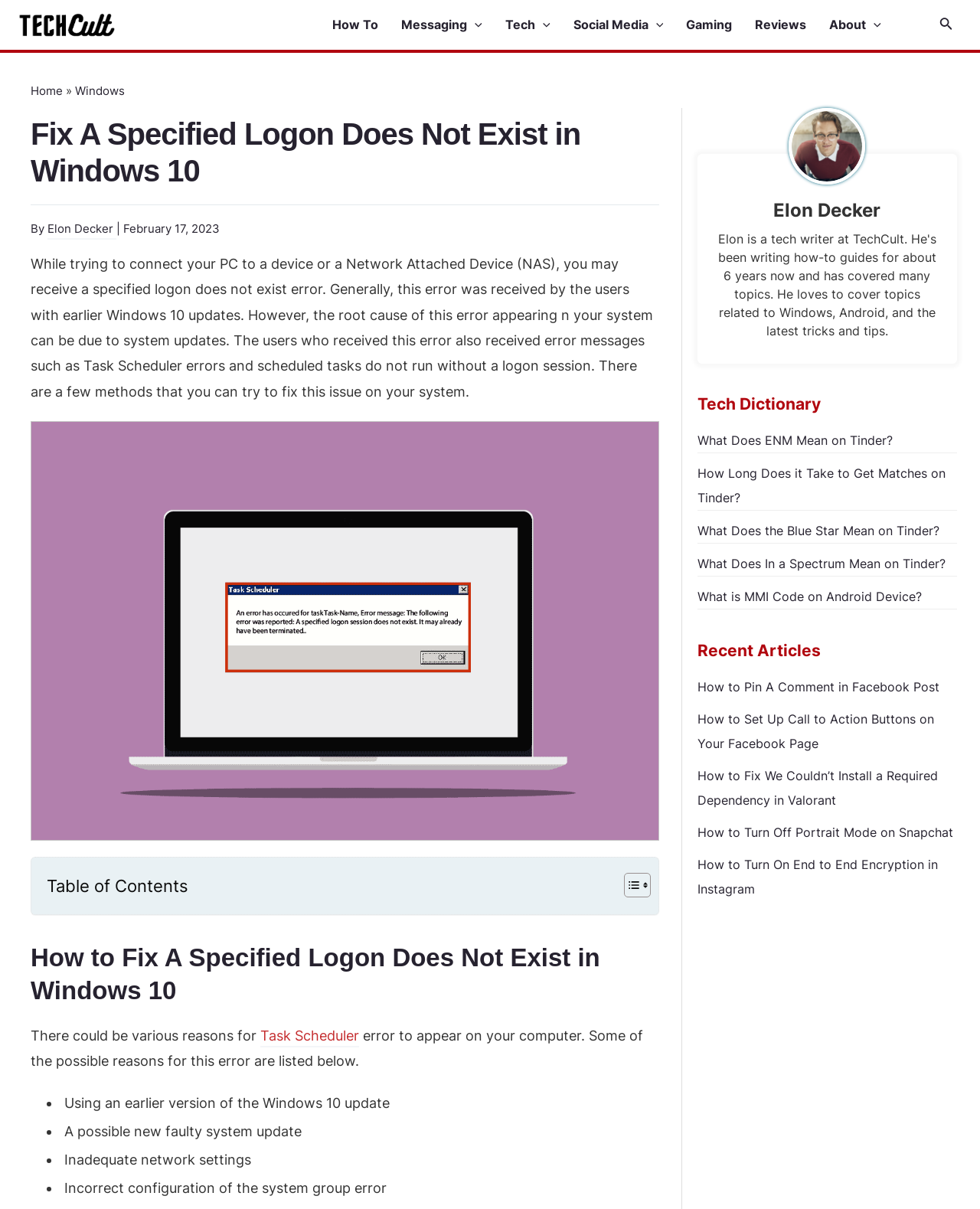Please specify the bounding box coordinates for the clickable region that will help you carry out the instruction: "Click the first social media link".

None